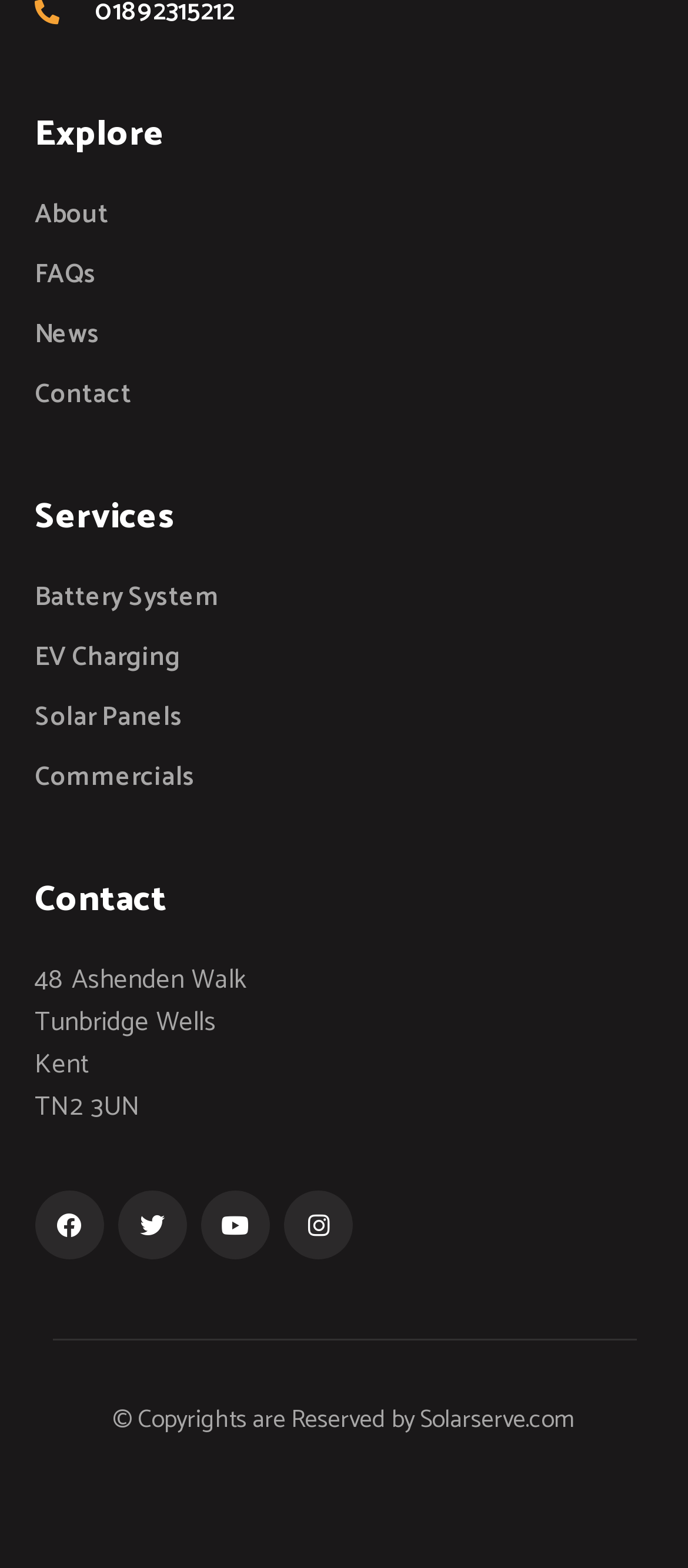What is the zip code of the company's address?
Look at the image and respond with a one-word or short phrase answer.

TN2 3UN